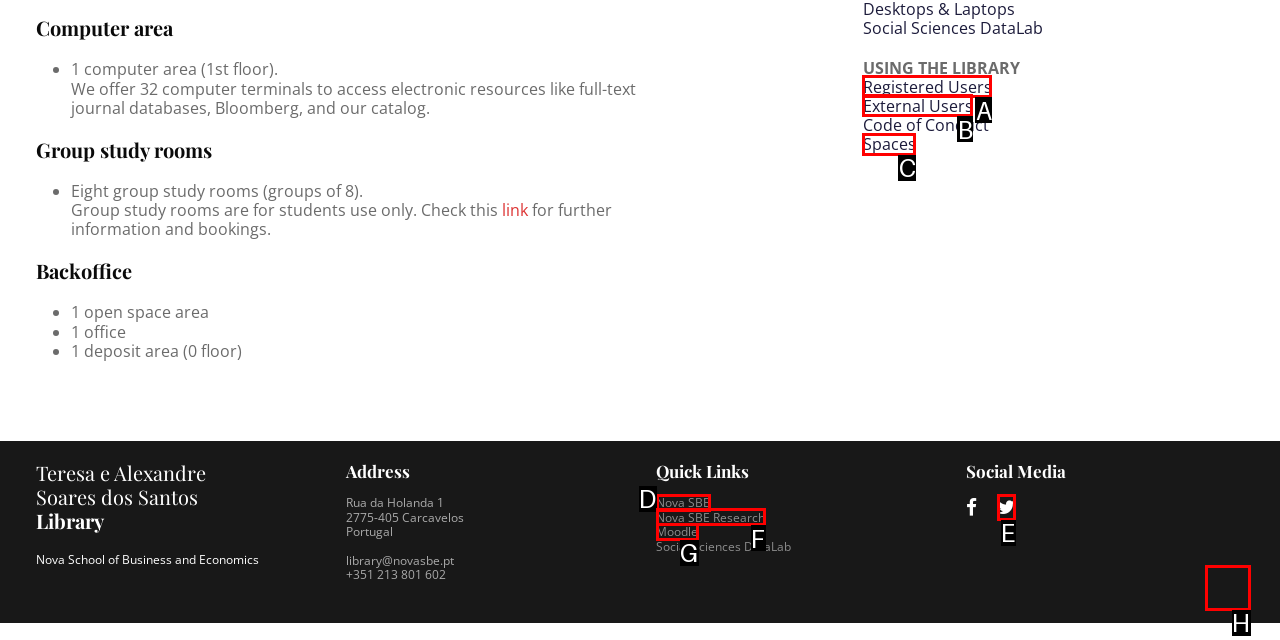Choose the HTML element that matches the description: parent_node: HOMEPAGE
Reply with the letter of the correct option from the given choices.

H